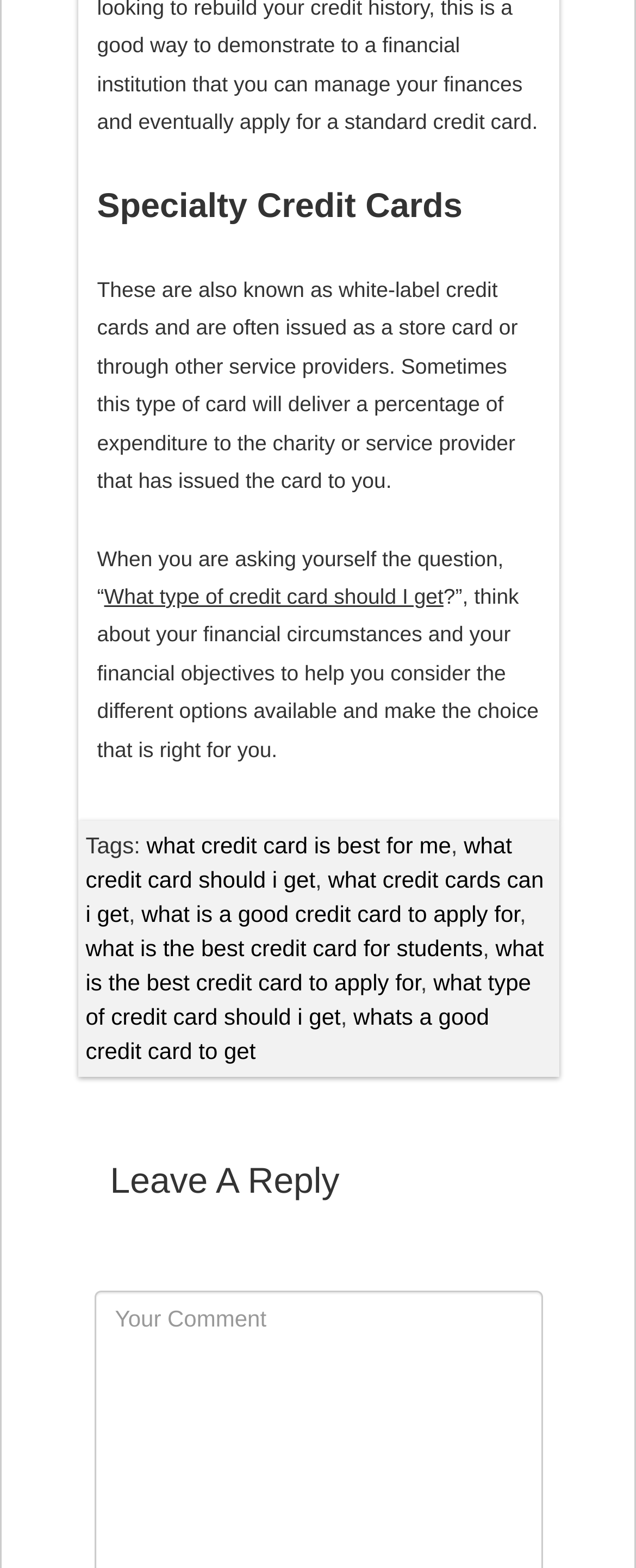Identify the bounding box coordinates of the clickable region required to complete the instruction: "Leave a reply". The coordinates should be given as four float numbers within the range of 0 and 1, i.e., [left, top, right, bottom].

[0.147, 0.728, 0.853, 0.779]